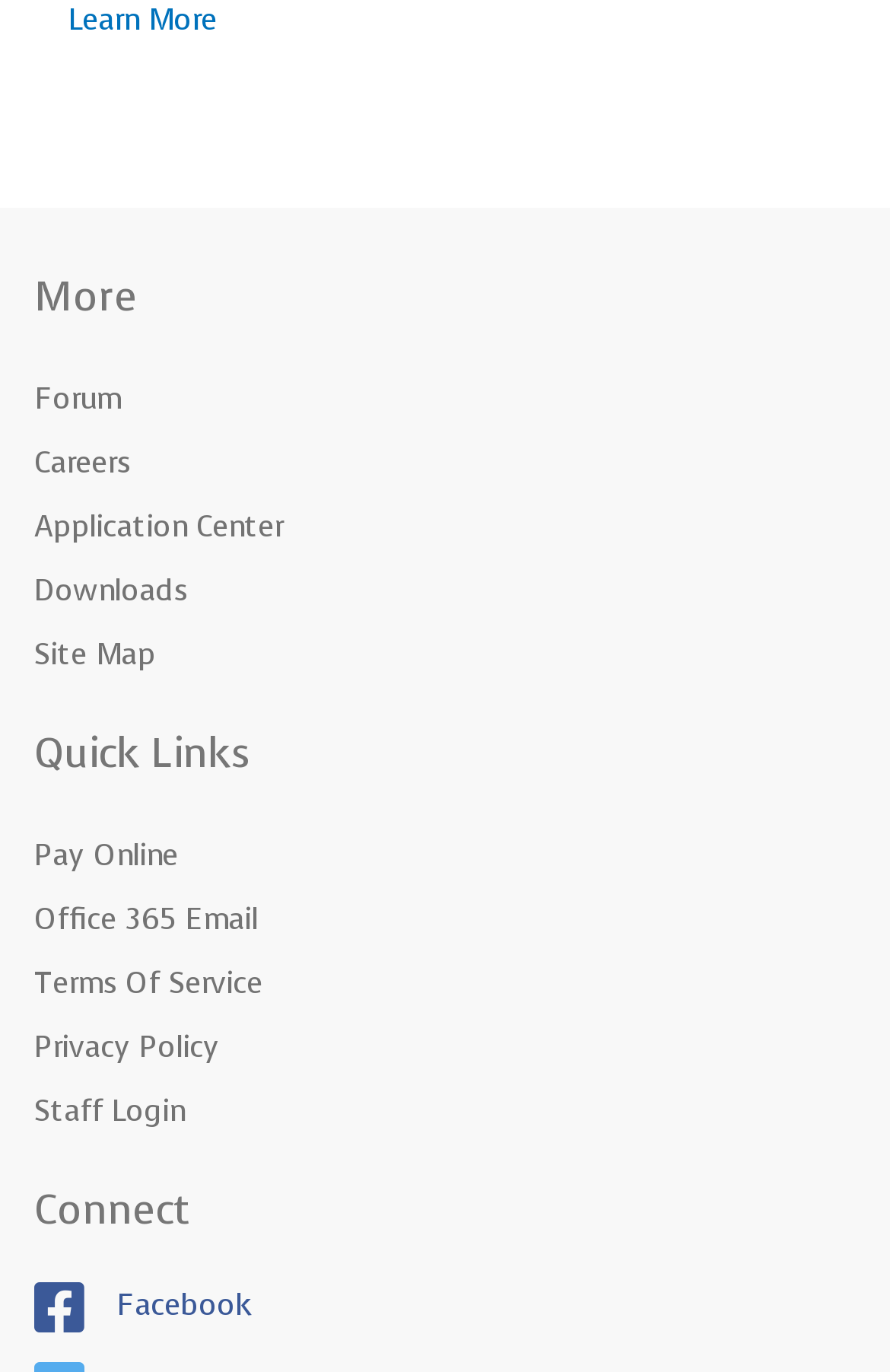Based on the image, please respond to the question with as much detail as possible:
How many links have an icon?

I counted the number of links that have an icon, which are 'Forum', 'Careers', 'Application Center', 'Downloads', 'Site Map', 'Pay Online', 'Office 365 Email', and 'Staff Login'.